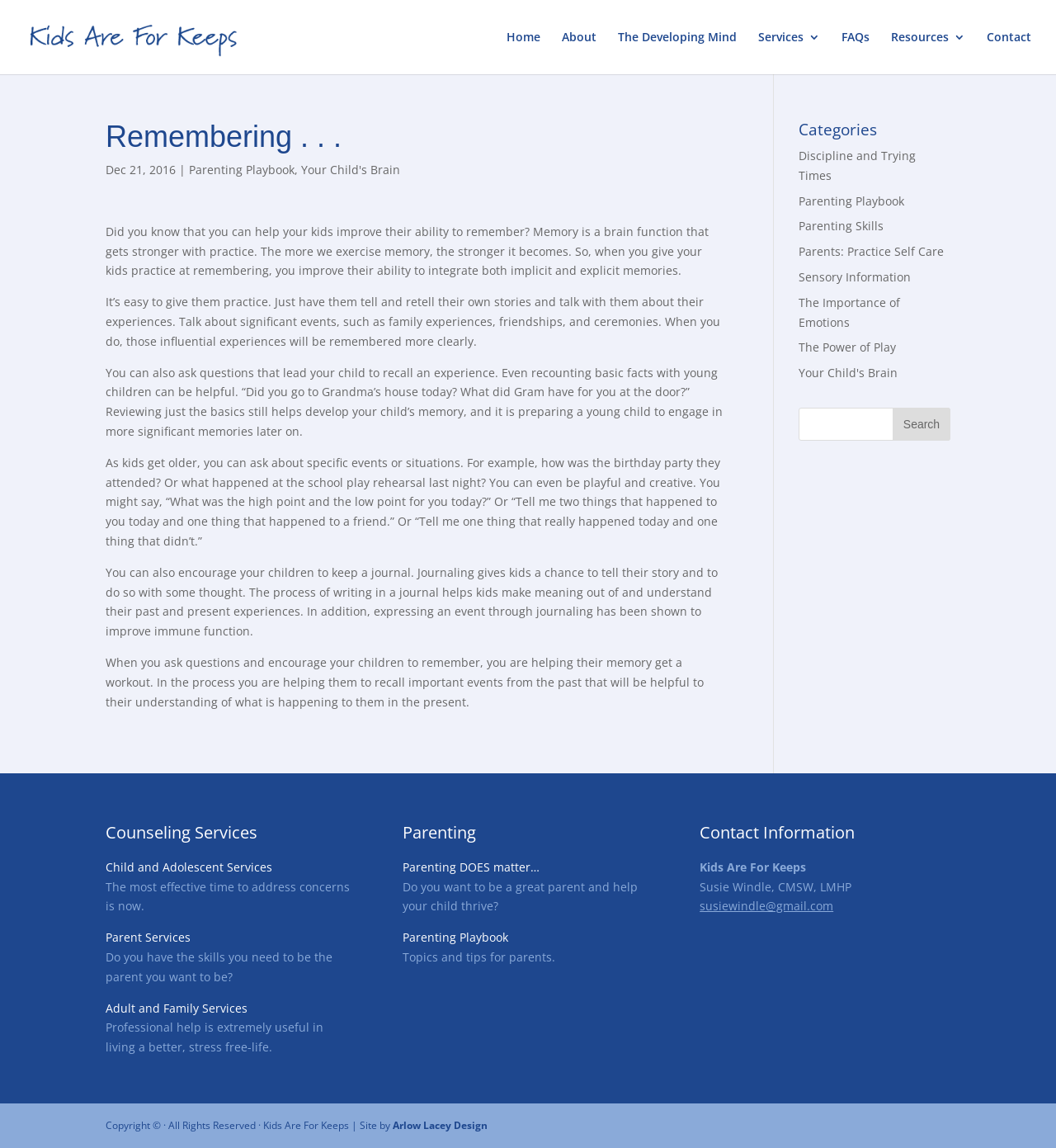Describe in detail what you see on the webpage.

The webpage is titled "Remembering... | Kids Are For Keeps" and has a prominent logo with the same name at the top left corner. Below the logo, there is a navigation menu with links to "Home", "About", "The Developing Mind", "FAQs", "Contact", and other sections.

The main content of the page is an article titled "Remembering..." which discusses the importance of memory and how parents can help their children improve their memory. The article is divided into several paragraphs, each discussing a different aspect of memory and how to practice it with children.

To the right of the article, there is a section titled "Categories" with links to various topics such as "Discipline and Trying Times", "Parenting Playbook", and "The Importance of Emotions". Below this section, there is a search bar with a button labeled "Search".

Further down the page, there are three sections: "Counseling Services", "Parenting", and "Contact Information". The "Counseling Services" section has links to different types of services, including "Child and Adolescent Services" and "Adult and Family Services". The "Parenting" section has links to articles and resources related to parenting, including "Parenting DOES matter…" and "Parenting Playbook". The "Contact Information" section has the contact details of Susie Windle, CMSW, LMHP, including her email address.

At the very bottom of the page, there is a copyright notice with a link to the website designer, Arlow Lacey Design.